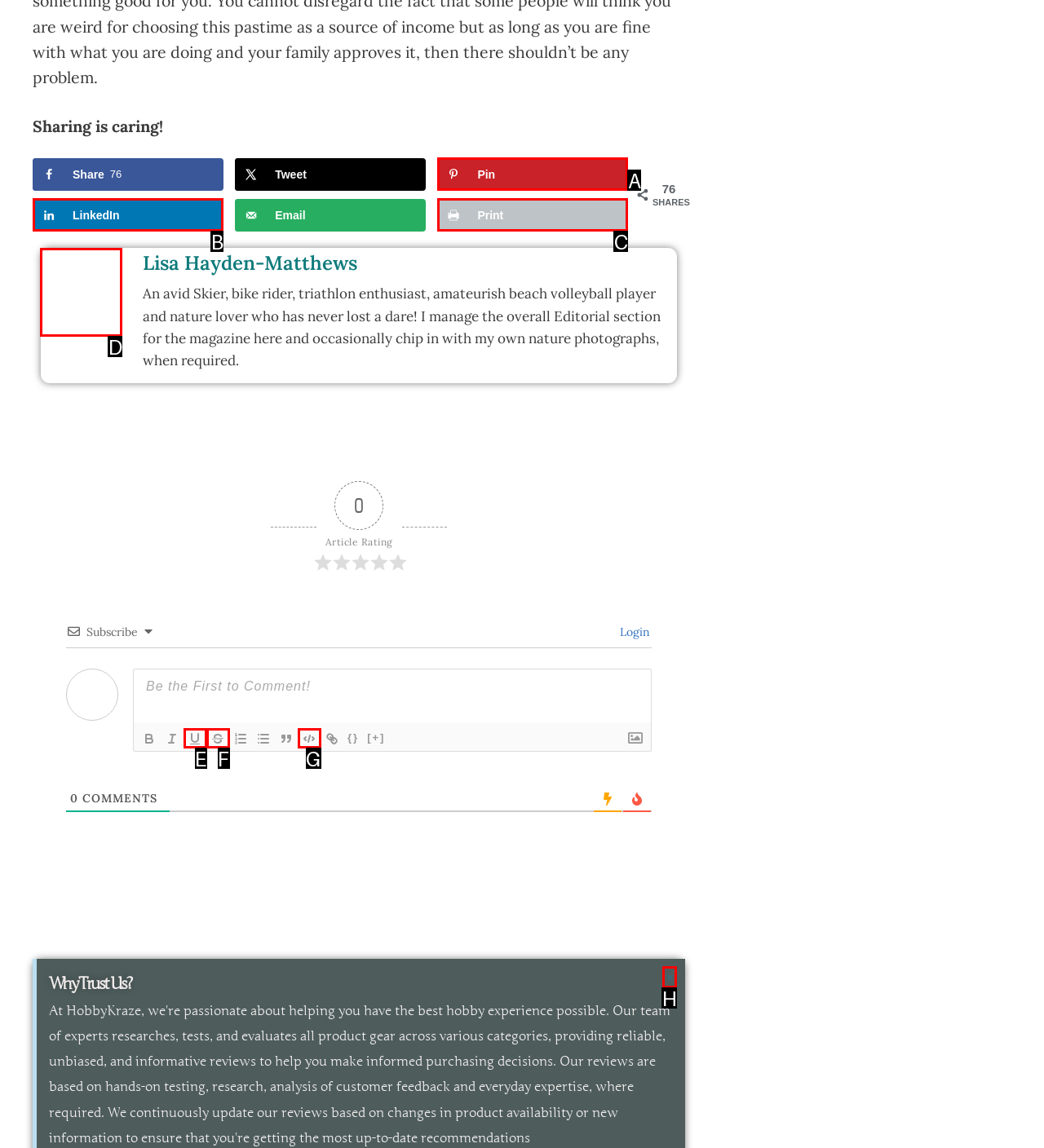Point out the correct UI element to click to carry out this instruction: View Lisa Hayden-Matthews' profile
Answer with the letter of the chosen option from the provided choices directly.

D